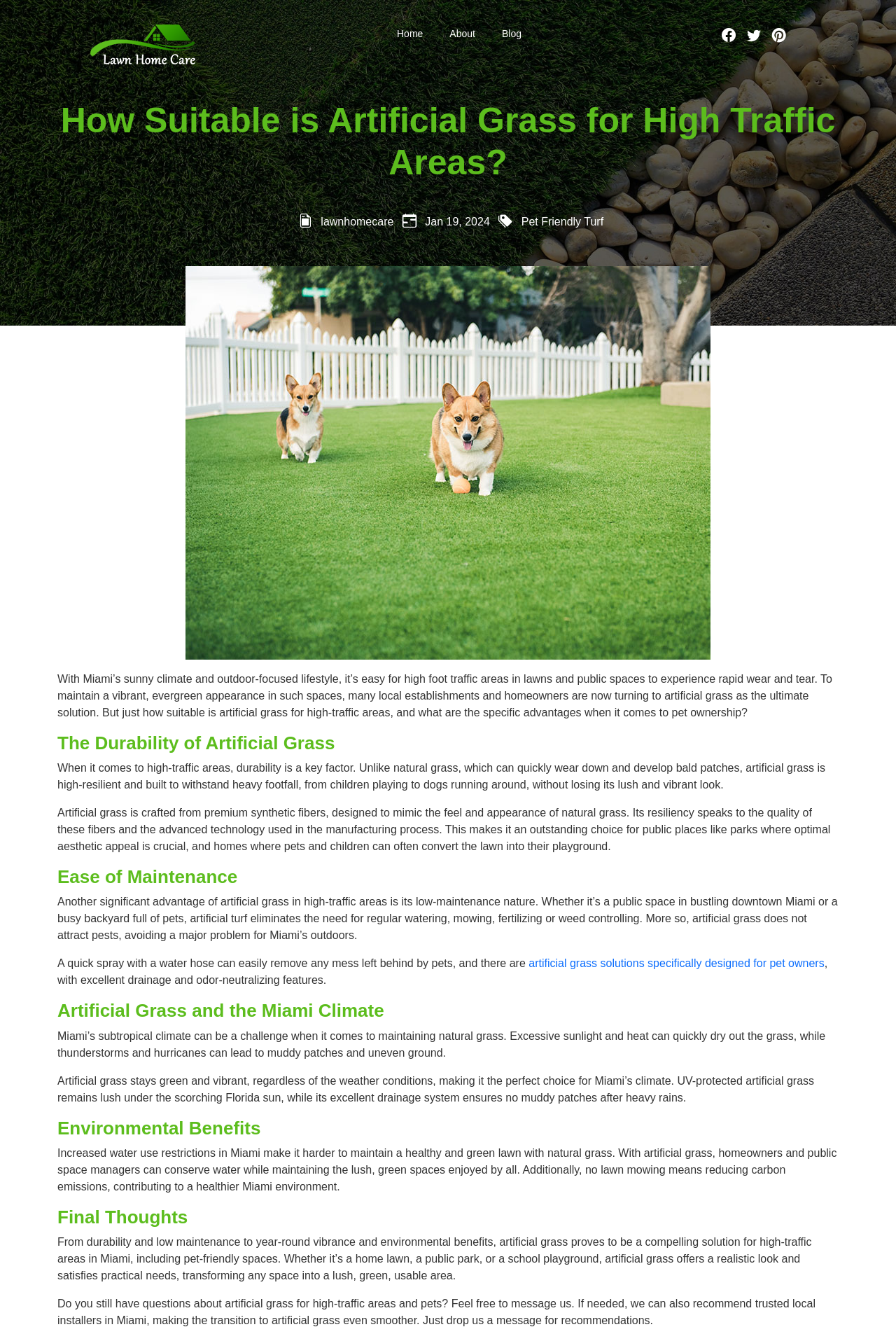Carefully observe the image and respond to the question with a detailed answer:
What is the advantage of artificial grass in terms of water conservation?

The webpage mentions that artificial grass helps conserve water, which is especially important in Miami where water use restrictions are in place, making it a more environmentally friendly option.